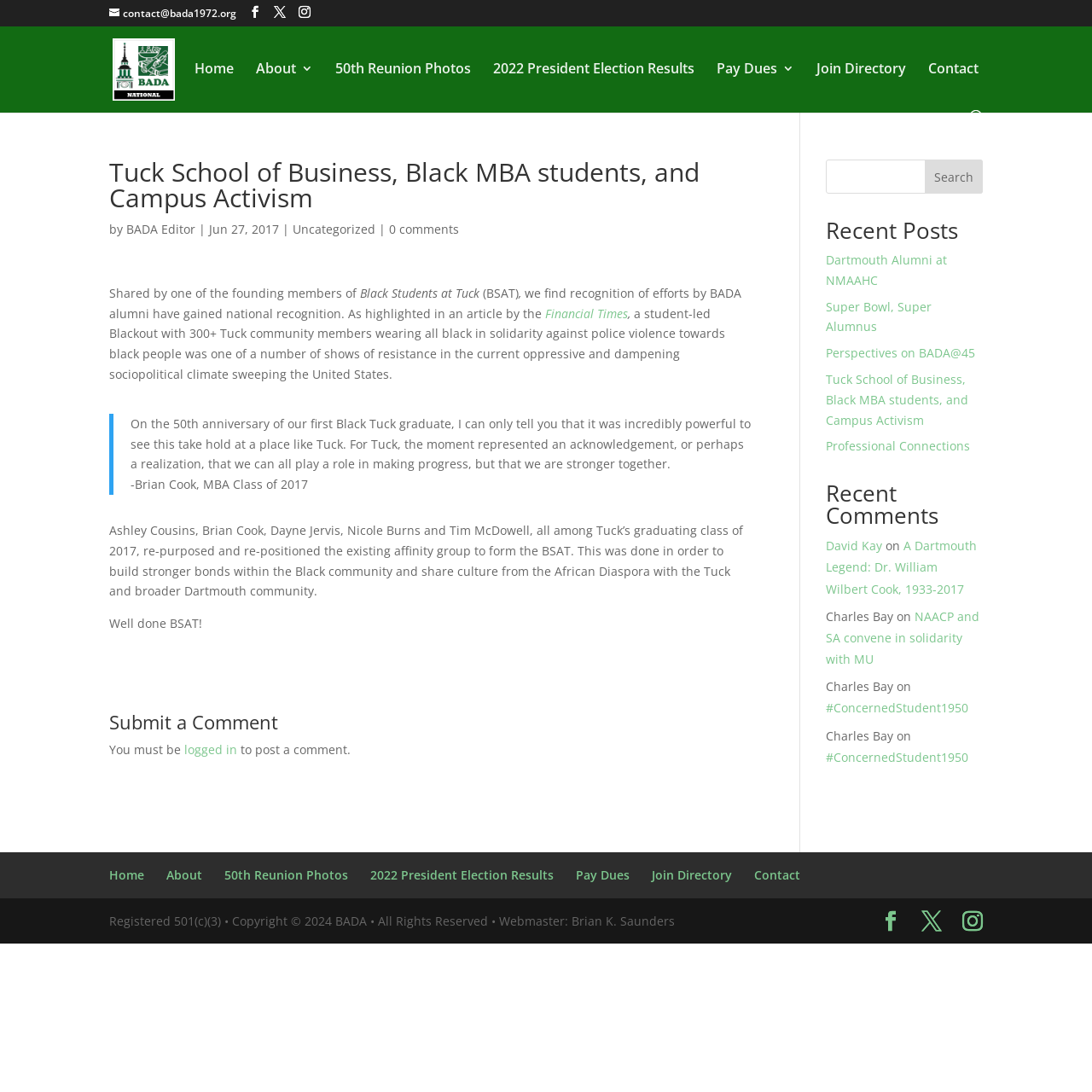Produce an elaborate caption capturing the essence of the webpage.

The webpage is about the Black Alumni of Dartmouth Association (BADA) and features various articles, links, and information related to the organization. 

At the top of the page, there is a row of links, including "Home", "About", "50th Reunion Photos", and others, which are positioned horizontally and take up about half of the page's width. Below this row, there is a search bar that spans almost the entire width of the page.

The main content of the page is an article titled "Tuck School of Business, Black MBA students, and Campus Activism", which takes up most of the page's width and height. The article has a heading, followed by a block of text that describes the efforts of Black students at Tuck School of Business and their achievements. There is also a blockquote within the article, which contains a quote from Brian Cook, MBA Class of 2017.

To the right of the article, there is a sidebar that contains links to recent posts, including "Dartmouth Alumni at NMAAHC", "Super Bowl, Super Alumnus", and others. Below the recent posts, there is a section for recent comments, which lists comments from users such as David Kay and Charles Bay.

At the bottom of the page, there is a footer section that contains links to various pages, including "Home", "About", and "Contact". There are also social media links, represented by icons, positioned at the bottom right corner of the page.